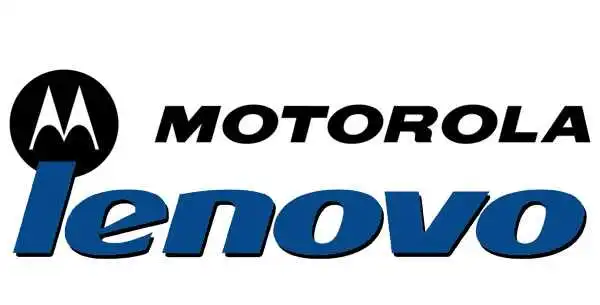Explain the contents of the image with as much detail as possible.

The image prominently features the combined logos of Motorola and Lenovo, highlighting the partnership between the two companies. The Motorola logo, recognized for its signature stylized "M," is displayed in bold black letters, emphasizing the brand's legacy in the mobile technology market. Below it, the name "Lenovo" is presented in a striking blue font, indicating its influence and ownership of the Motorola brand since the acquisition several years ago. This imagery encapsulates the evolving landscape of technology, showcasing how Lenovo has integrated Motorola's innovative spirit into its suite of products. This partnership is particularly relevant in the context of upcoming Motorola phones that are anticipated to feature Lenovo’s ZUI skin, blending both companies’ identities and technologies.